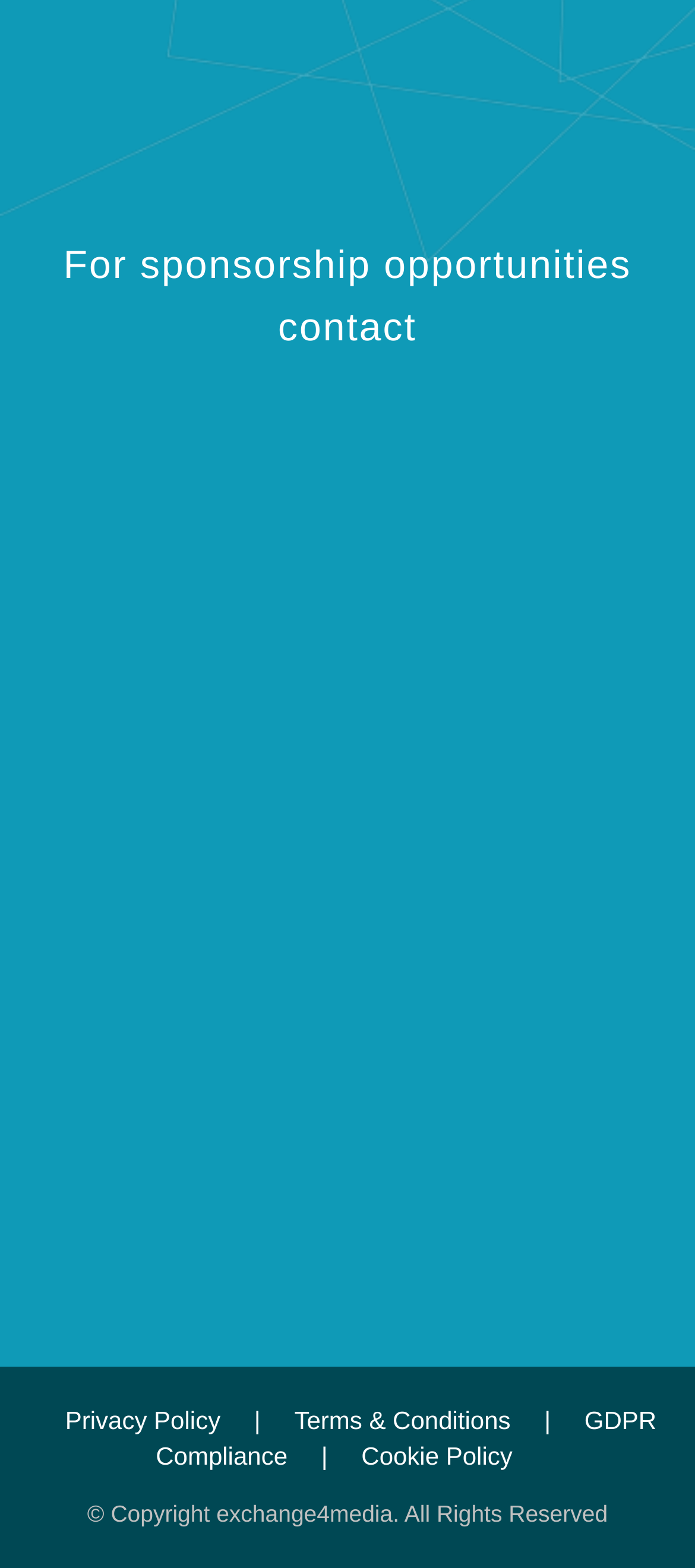Find the bounding box coordinates of the clickable element required to execute the following instruction: "Call Vivek Nath". Provide the coordinates as four float numbers between 0 and 1, i.e., [left, top, right, bottom].

[0.308, 0.01, 0.692, 0.034]